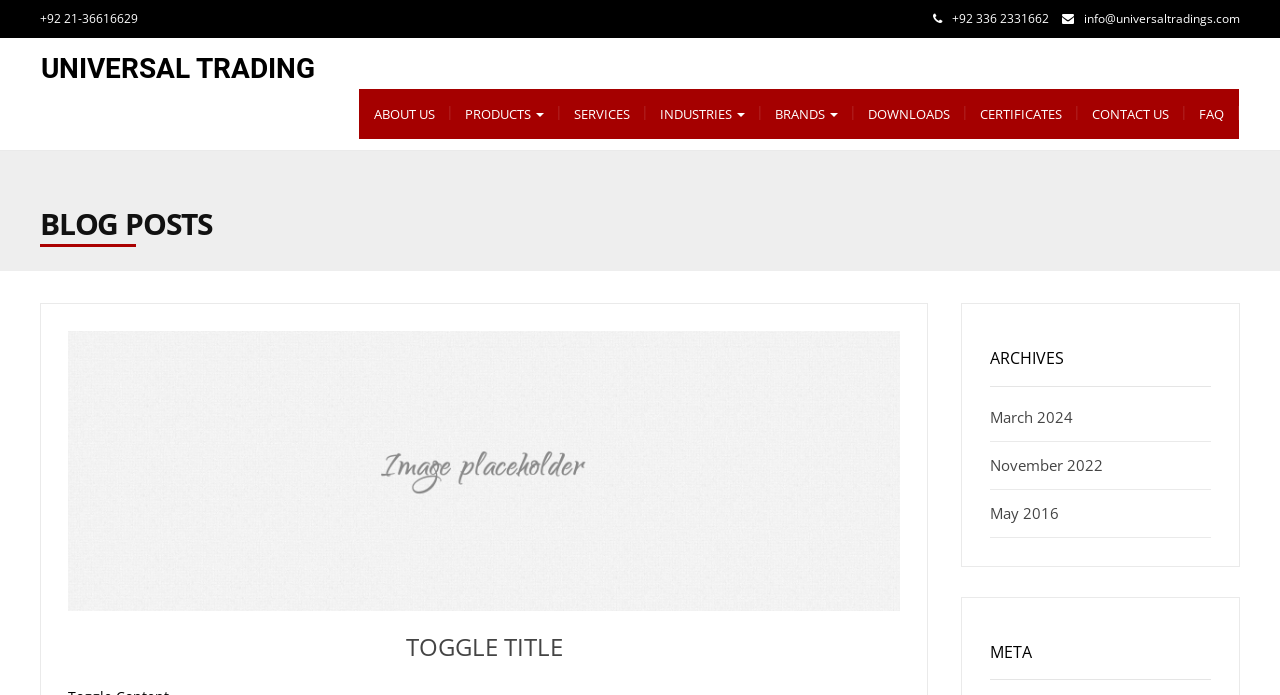How many archive links are there?
Look at the image and provide a detailed response to the question.

I looked at the elements with 'link' type and found 3 archive links: March 2024, November 2022, and May 2016.